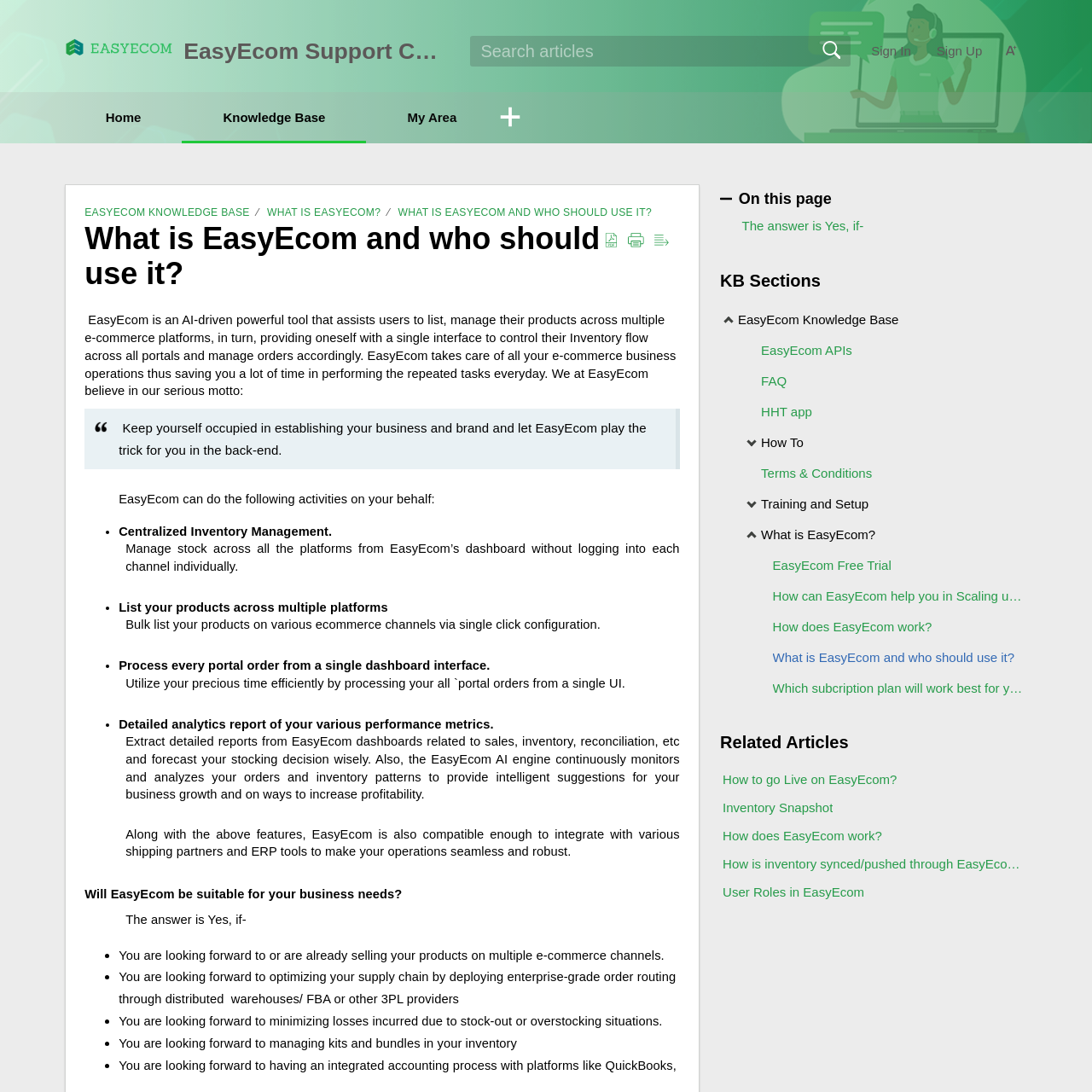Identify the bounding box coordinates for the region to click in order to carry out this instruction: "Go to Knowledge Base". Provide the coordinates using four float numbers between 0 and 1, formatted as [left, top, right, bottom].

[0.204, 0.101, 0.298, 0.114]